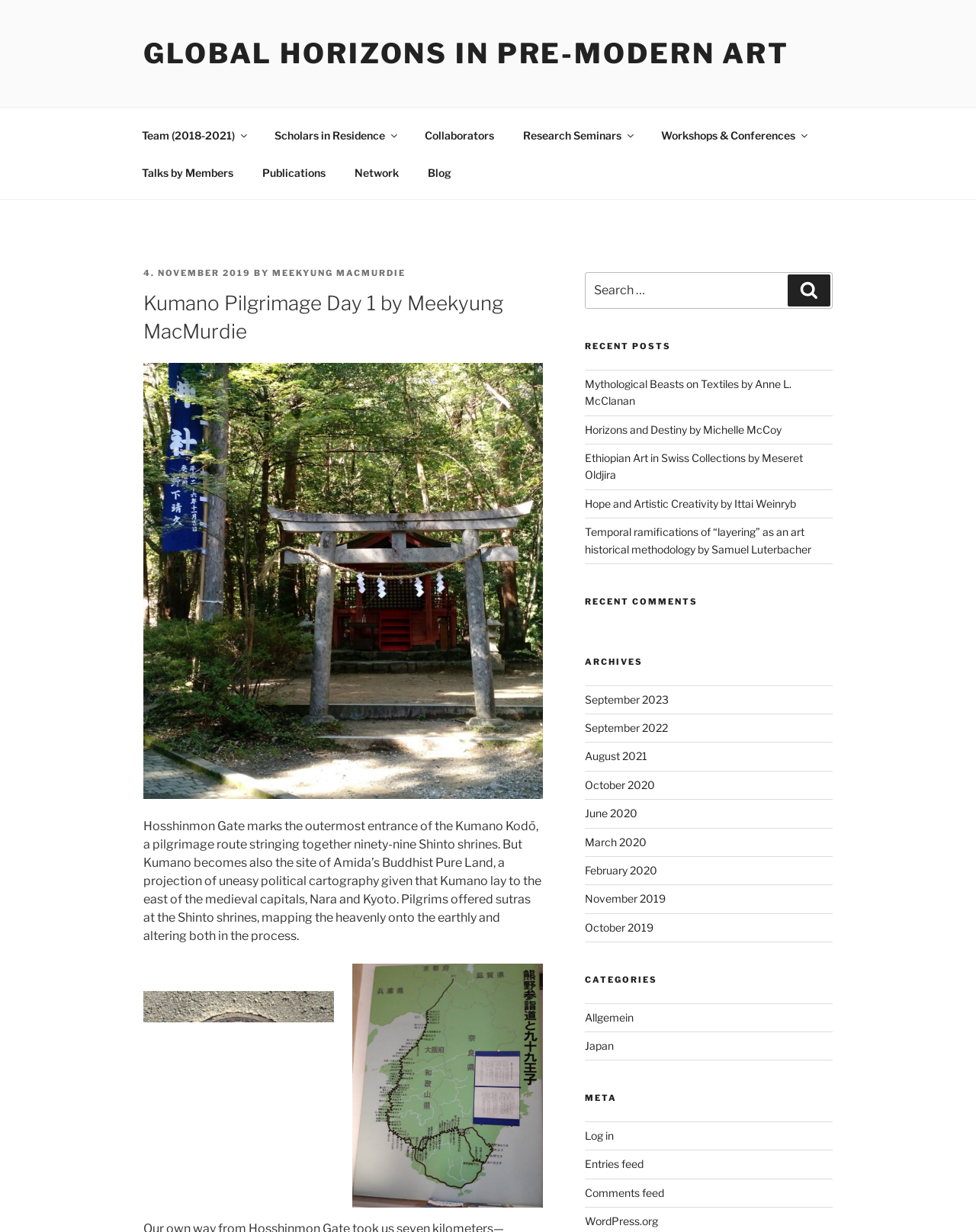Describe all the significant parts and information present on the webpage.

This webpage is about the Kumano Pilgrimage Day 1 by Meekyung MacMurdie, which is part of the Global Horizons In Pre-Modern Art project. At the top, there is a navigation menu with links to various sections, including Team, Scholars in Residence, Collaborators, Research Seminars, Workshops & Conferences, Talks by Members, Publications, Network, and Blog.

Below the navigation menu, there is a header section with a title "Kumano Pilgrimage Day 1 by Meekyung MacMurdie" and a posted date "4. NOVEMBER 2019" by the author Meekyung MacMurdie. 

To the right of the header section, there is a search bar with a search button. Below the search bar, there are three sections: Recent Posts, Recent Comments, and Archives. The Recent Posts section lists five article titles with links, including "Mythological Beasts on Textiles by Anne L. McClanan" and "Hope and Artistic Creativity by Ittai Weinryb". The Recent Comments section is empty, and the Archives section lists several months and years with links, including September 2023, September 2022, and November 2019.

On the left side of the webpage, there is a main content area with a figure and a long paragraph of text describing the Kumano Pilgrimage and its significance. The text explains that the Hosshinmon Gate marks the outermost entrance of the Kumano Kodō, a pilgrimage route stringing together ninety-nine Shinto shrines, and how Kumano becomes the site of Amida’s Buddhist Pure Land. There are two more figures below the text.

At the bottom of the webpage, there are links to Categories, including Allgemein and Japan, and a Meta section with links to Log in, Entries feed, Comments feed, and WordPress.org.